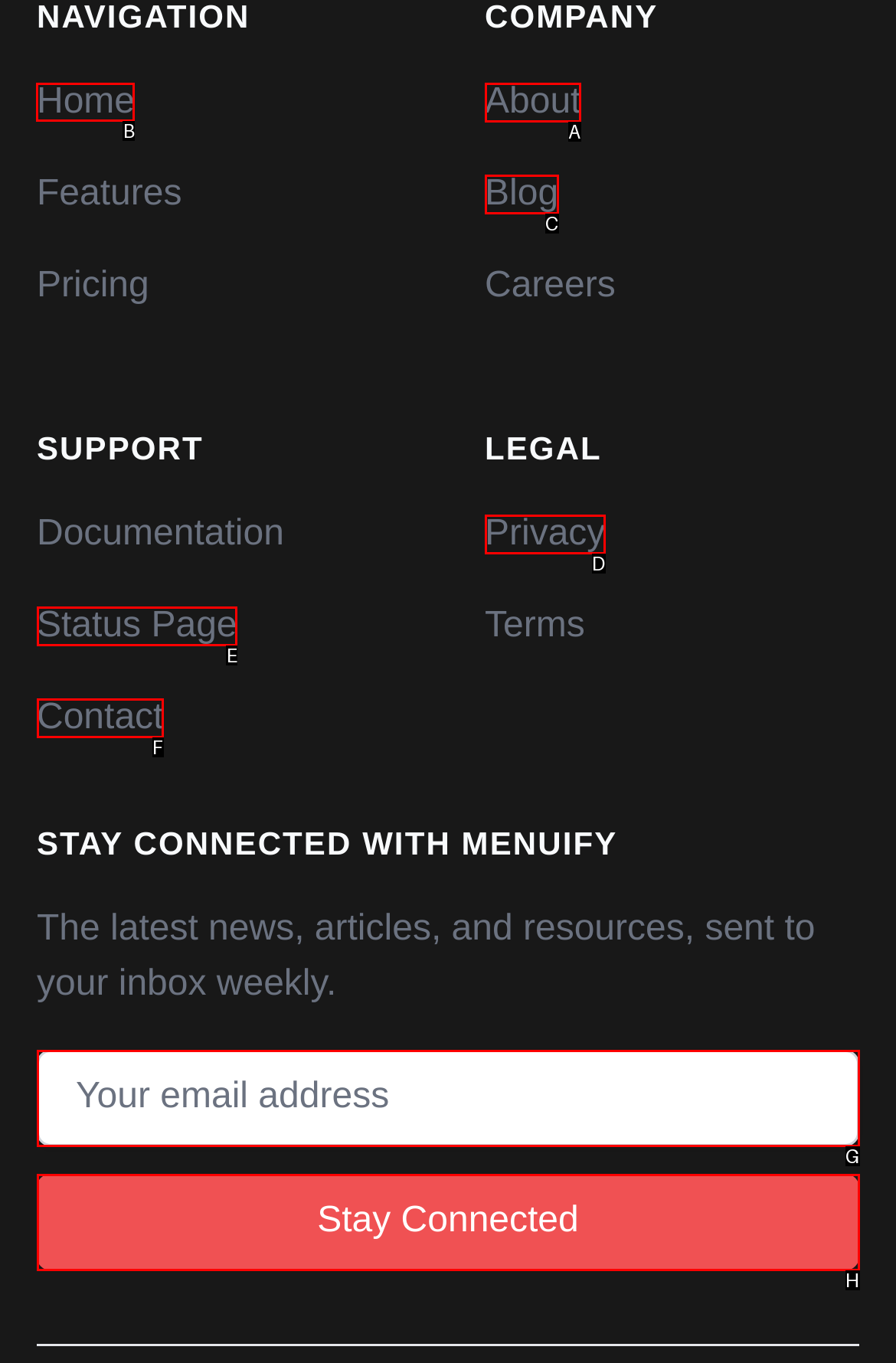Pick the right letter to click to achieve the task: go to home page
Answer with the letter of the correct option directly.

B